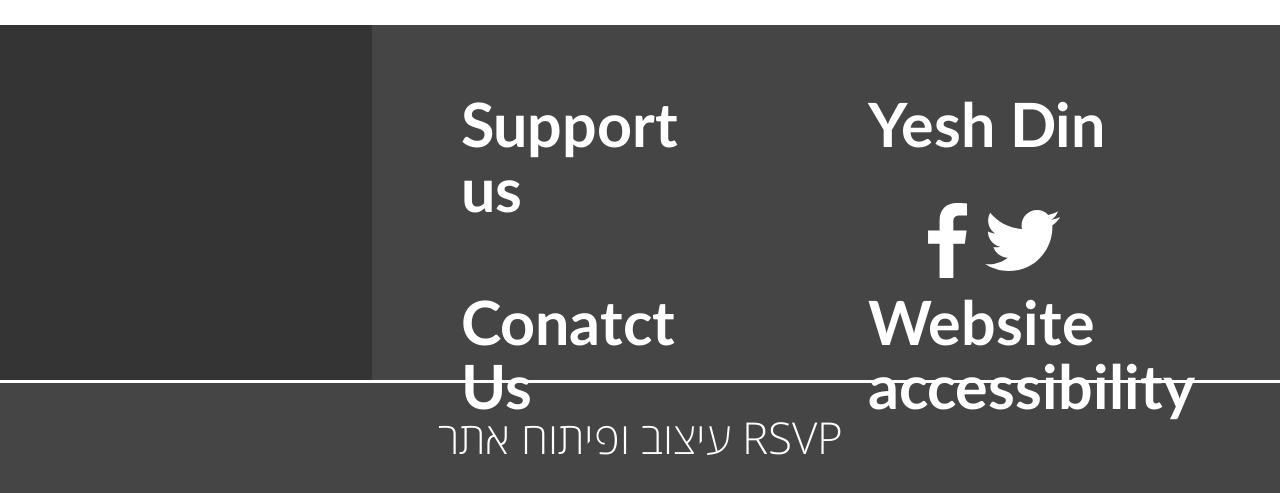How many images are in the footer?
Offer a detailed and exhaustive answer to the question.

I counted the number of image elements within the FooterAsNonLandmark element, which are the 'לוגו' image, and two more images with no text.